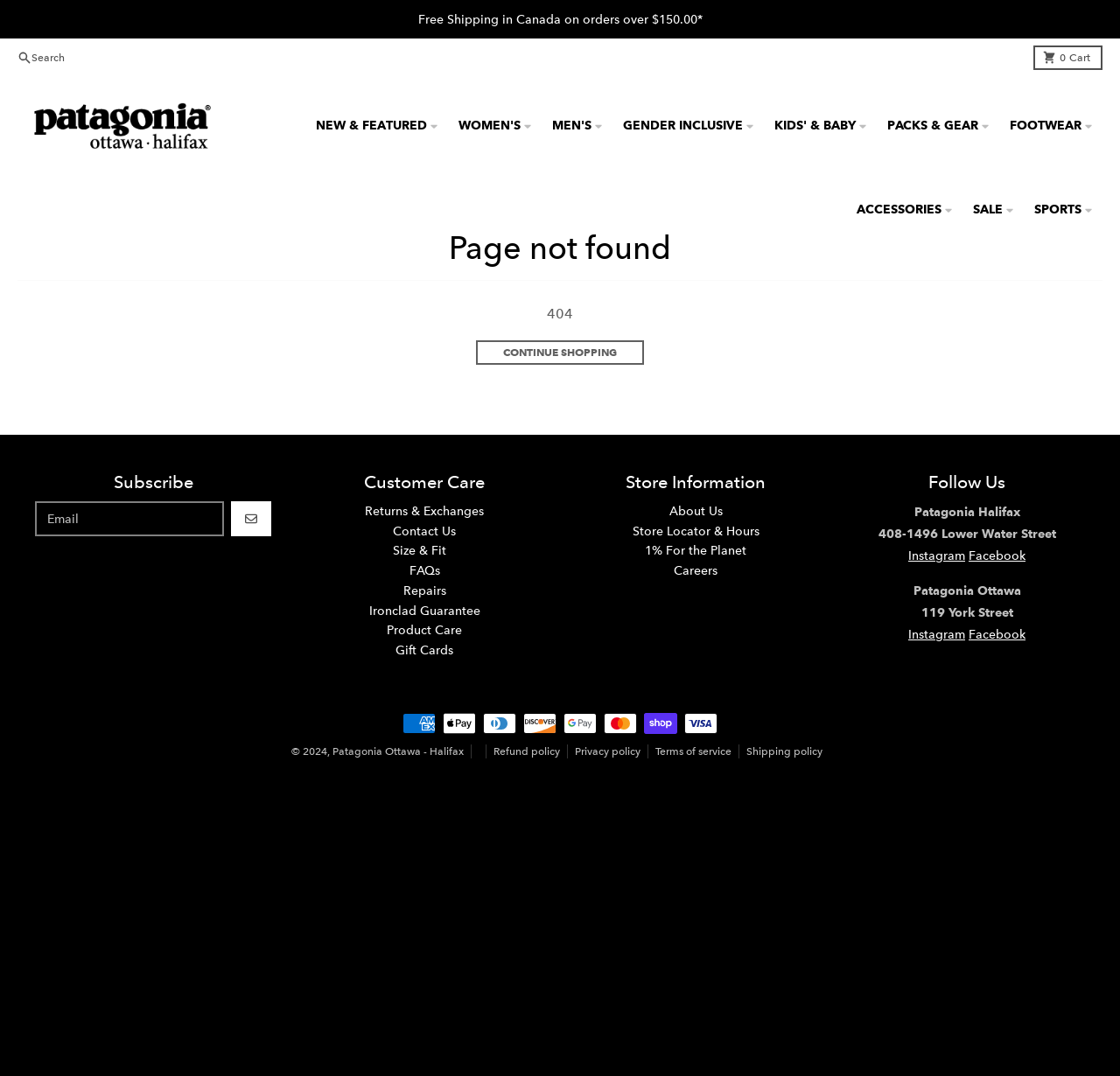What payment methods are accepted?
Using the visual information, reply with a single word or short phrase.

Multiple methods